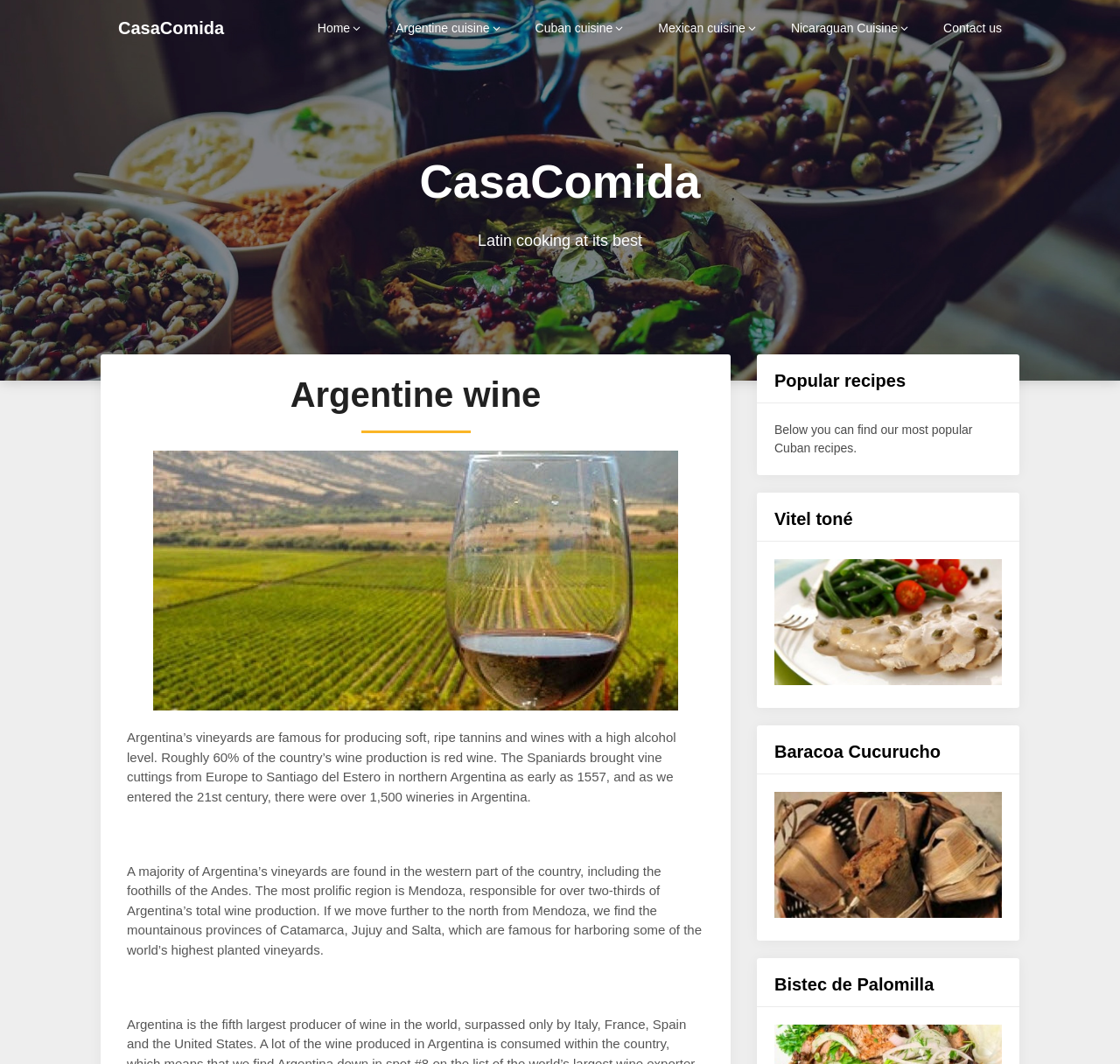Determine the bounding box coordinates for the clickable element required to fulfill the instruction: "contact us". Provide the coordinates as four float numbers between 0 and 1, i.e., [left, top, right, bottom].

[0.827, 0.0, 0.91, 0.053]